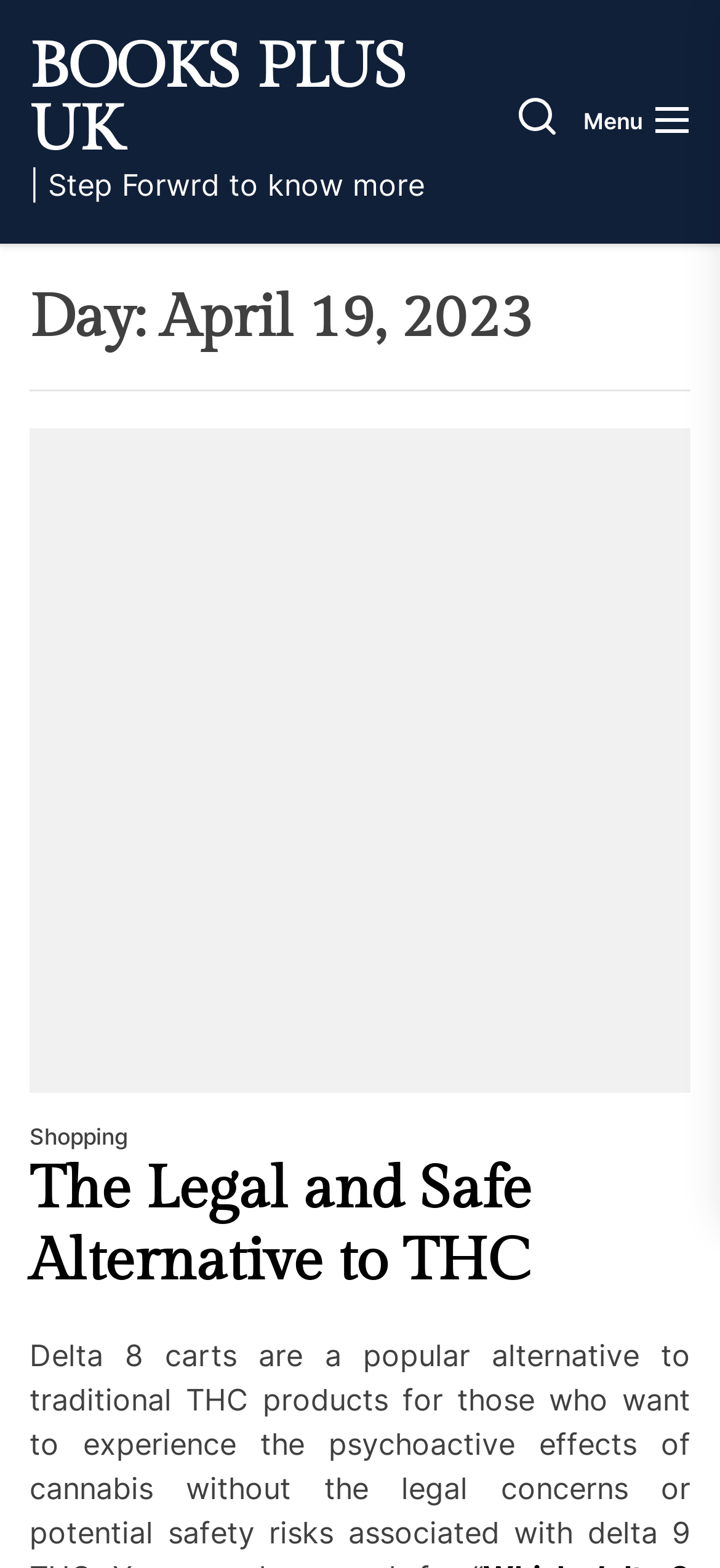Please answer the following question using a single word or phrase: 
What is the text next to the 'BOOKS PLUS UK' link?

Step Forward to know more